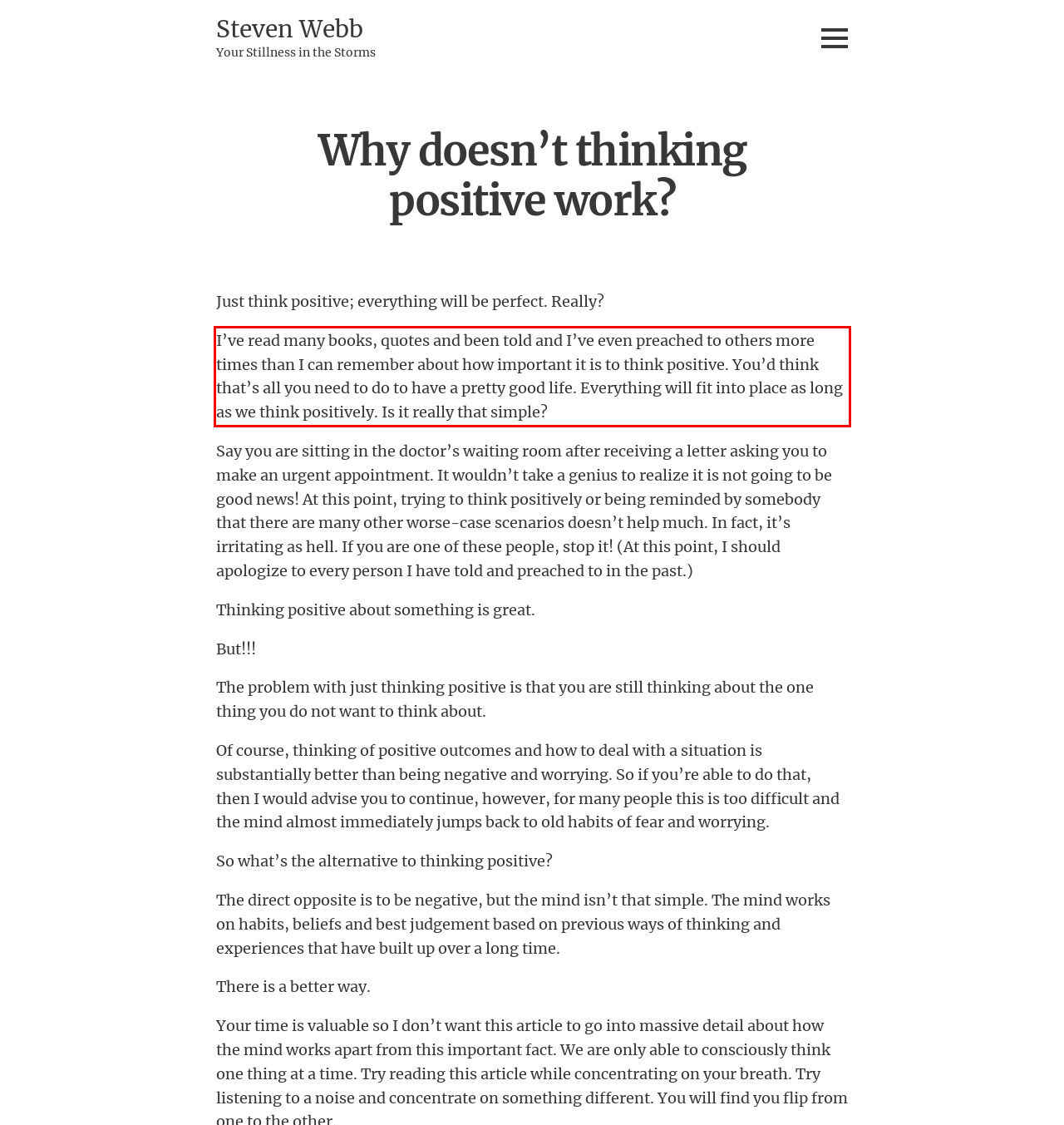Extract and provide the text found inside the red rectangle in the screenshot of the webpage.

I’ve read many books, quotes and been told and I’ve even preached to others more times than I can remember about how important it is to think positive. You’d think that’s all you need to do to have a pretty good life. Everything will fit into place as long as we think positively. Is it really that simple?